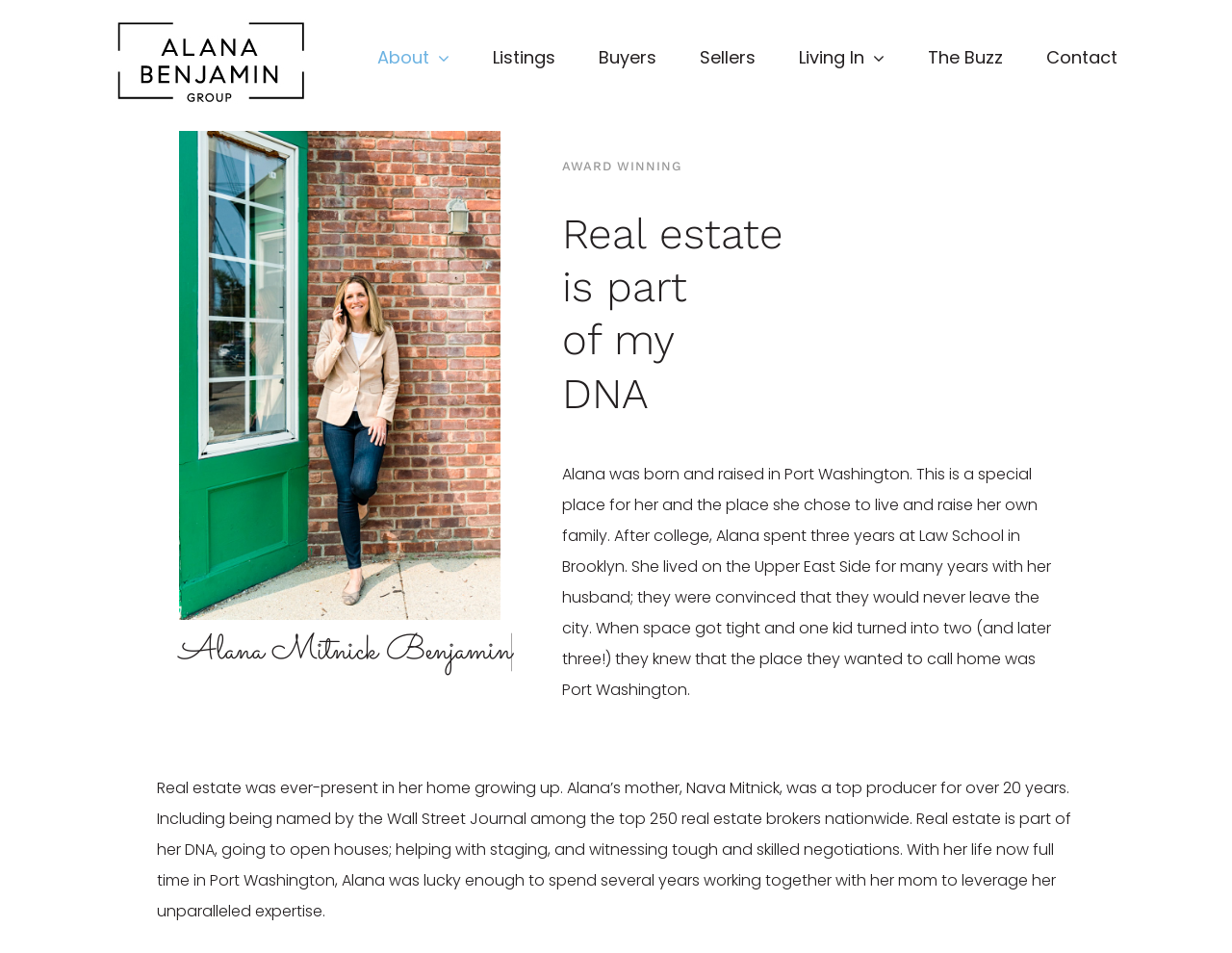Where was Alana born and raised?
Based on the visual content, answer with a single word or a brief phrase.

Port Washington